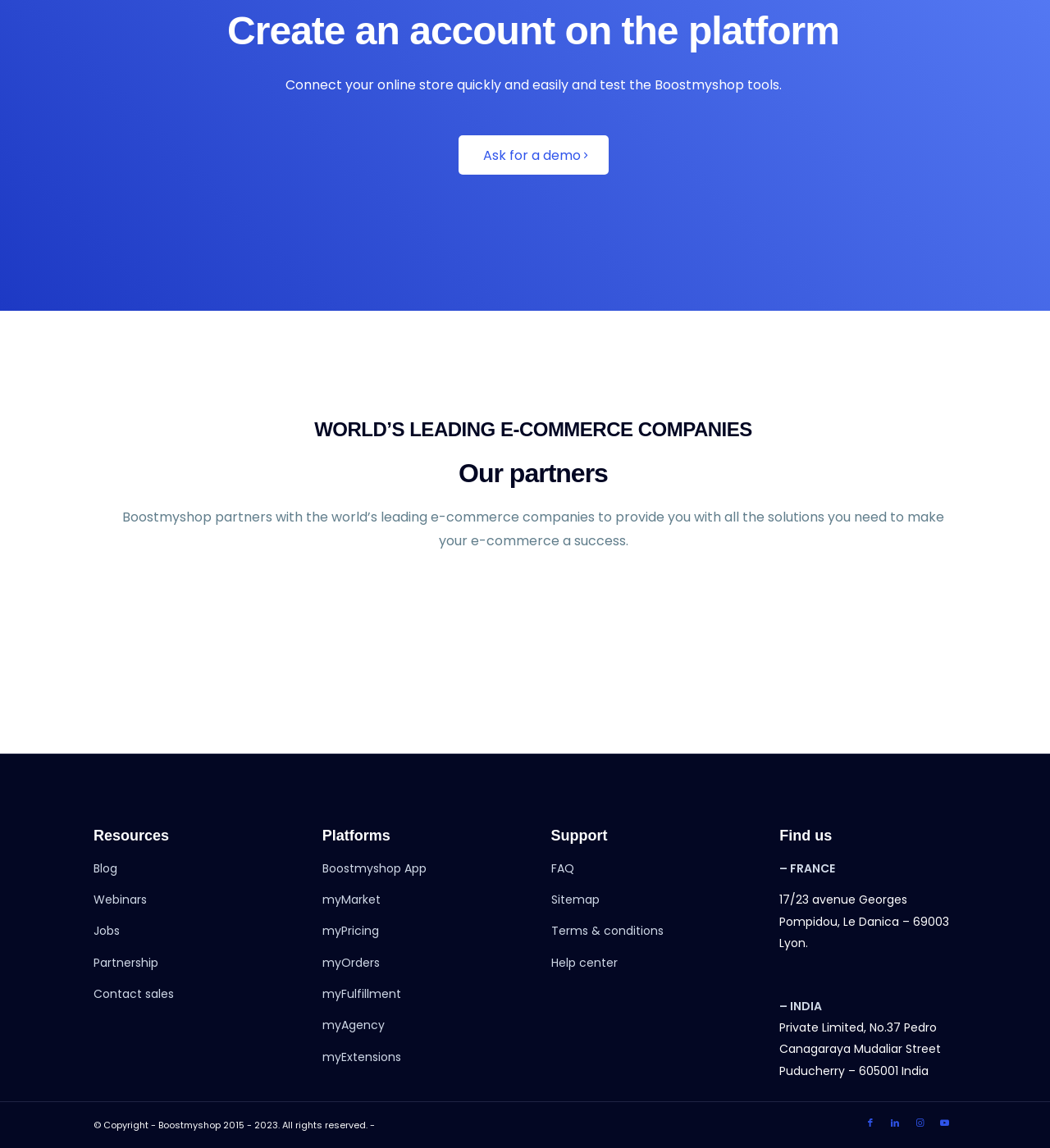Refer to the screenshot and give an in-depth answer to this question: What companies does Boostmyshop partner with?

The webpage displays images of various company logos, including Google, Fnac Darty, Prestashop, Shoppingfeed, and Amazon, indicating that Boostmyshop partners with these companies to provide e-commerce solutions.